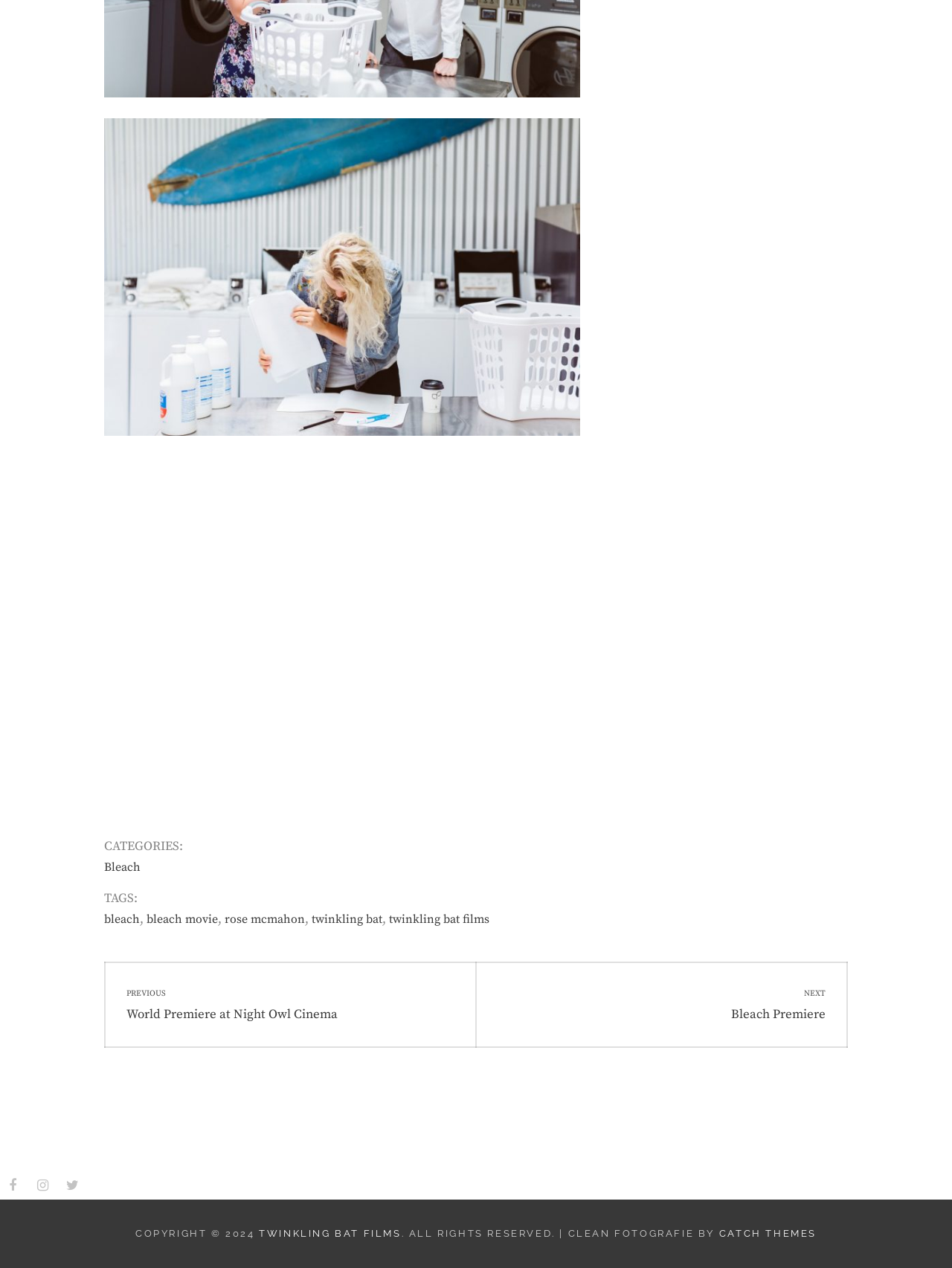How many social links are available?
Using the visual information, answer the question in a single word or phrase.

3